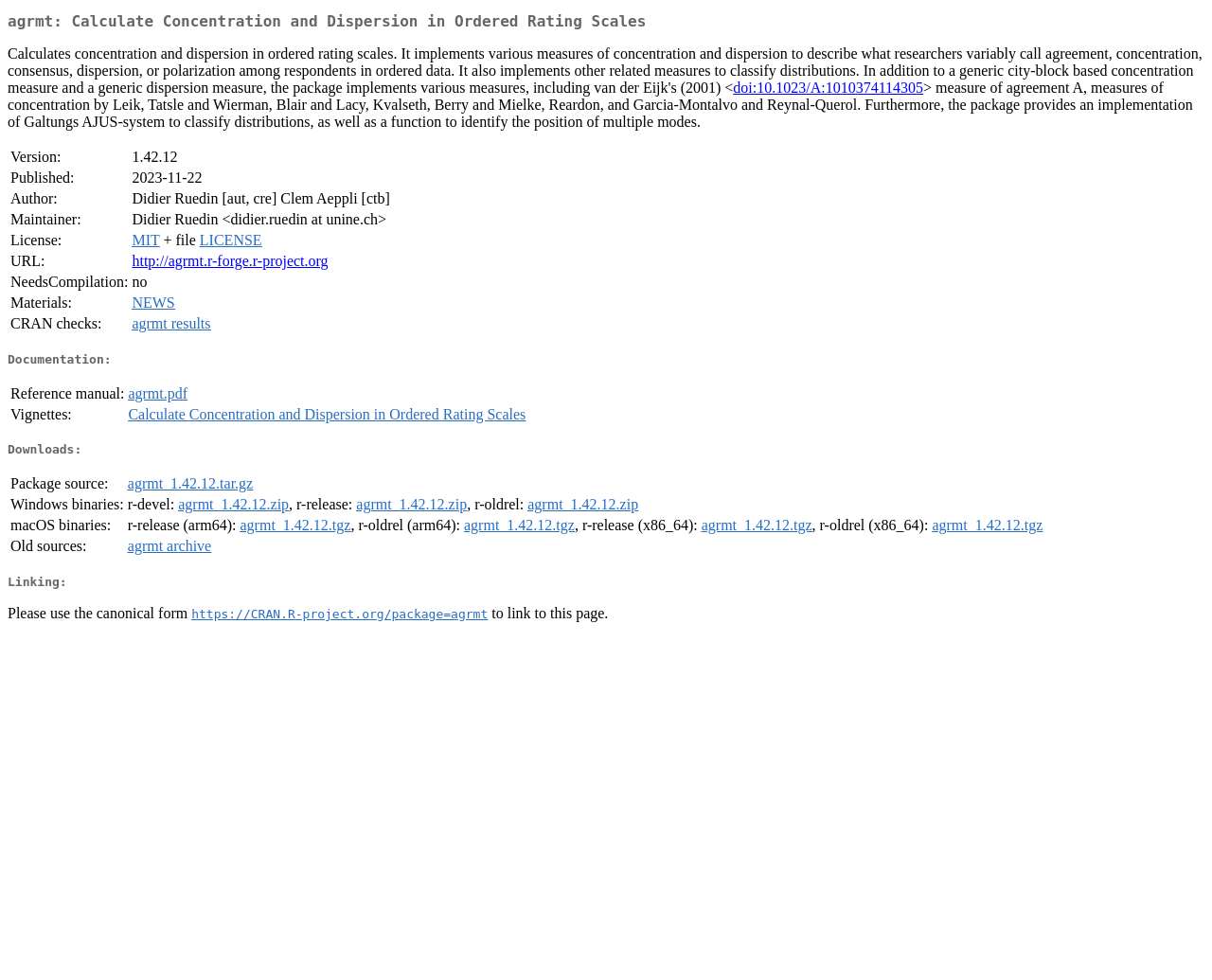Who is the author of the agrmt package?
With the help of the image, please provide a detailed response to the question.

I found the author of the agrmt package by looking at the table with the heading 'Package' and finding the cell that says 'Author:' and its corresponding value is 'Didier Ruedin [aut, cre] Clem Aeppli [ctb]', so the main author is Didier Ruedin.